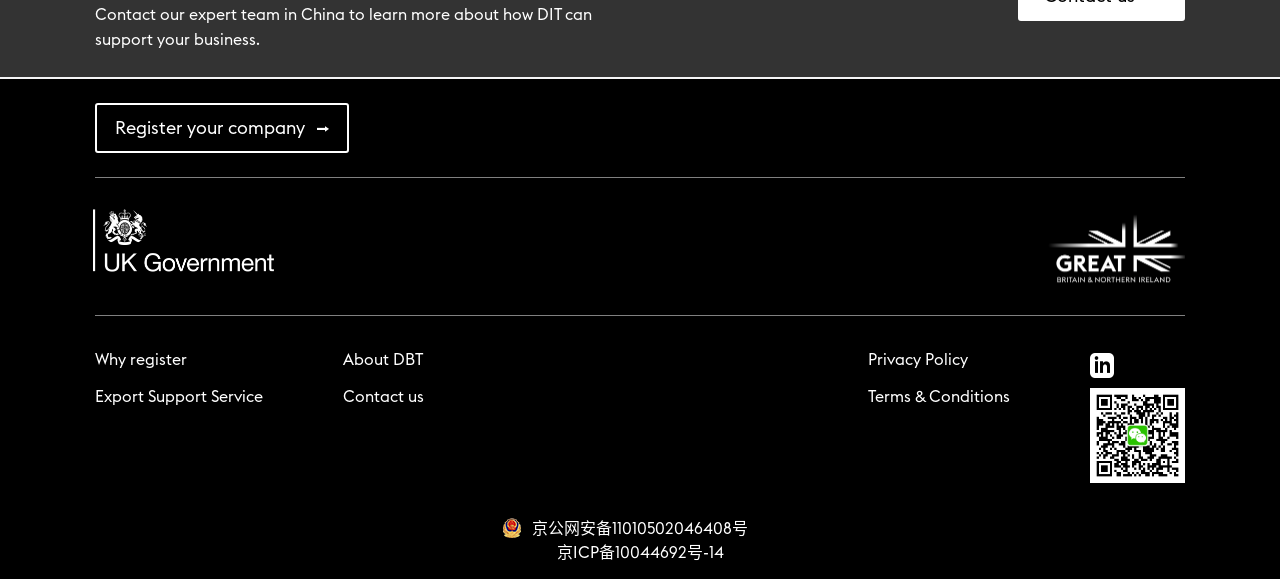Look at the image and give a detailed response to the following question: What are the terms and conditions of using the website?

The link 'Terms & Conditions' is provided at the bottom of the webpage, suggesting that users can find the terms and conditions of using the website by clicking on this link.